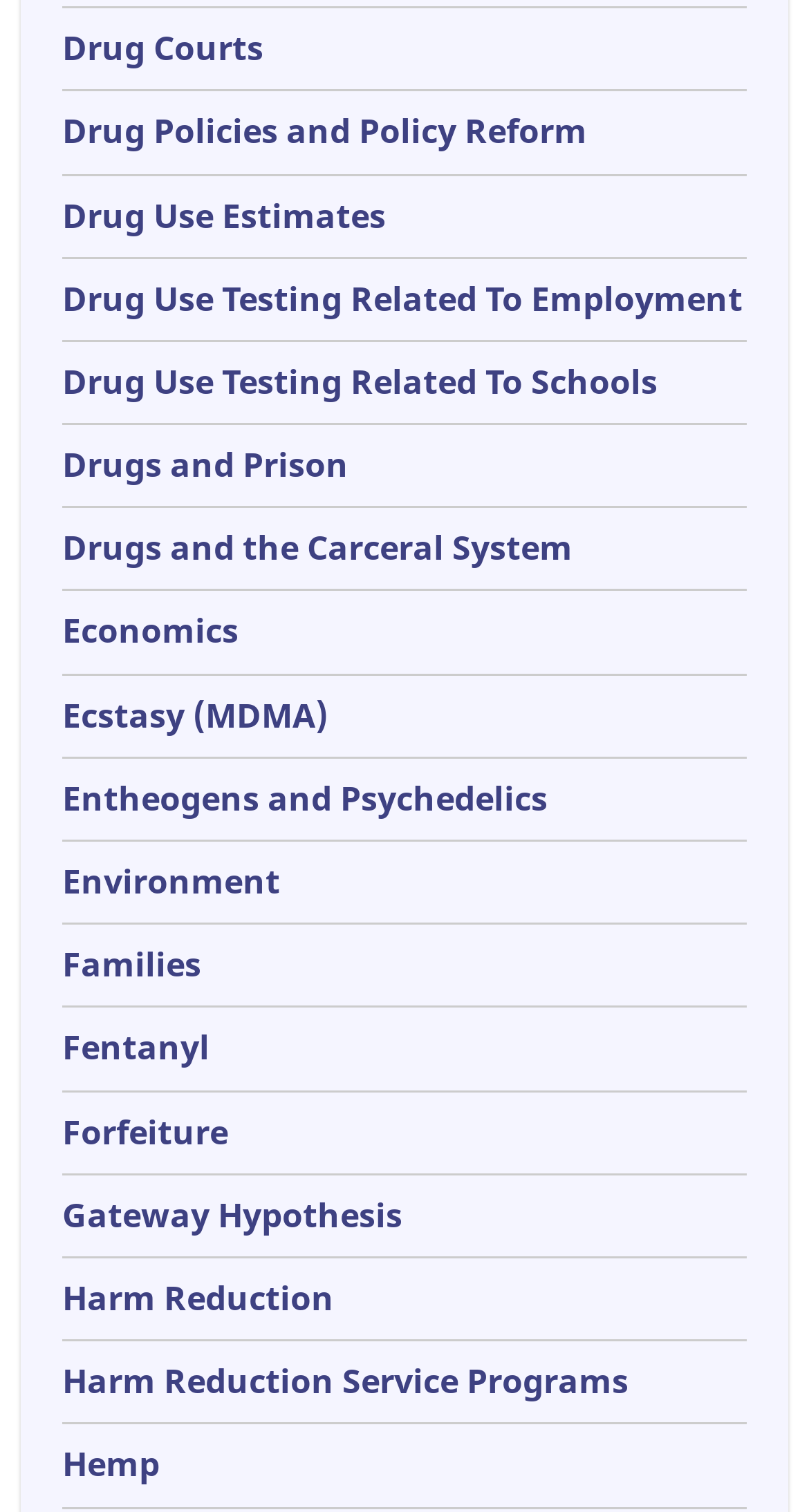Are there any links related to economics?
Provide a one-word or short-phrase answer based on the image.

Yes